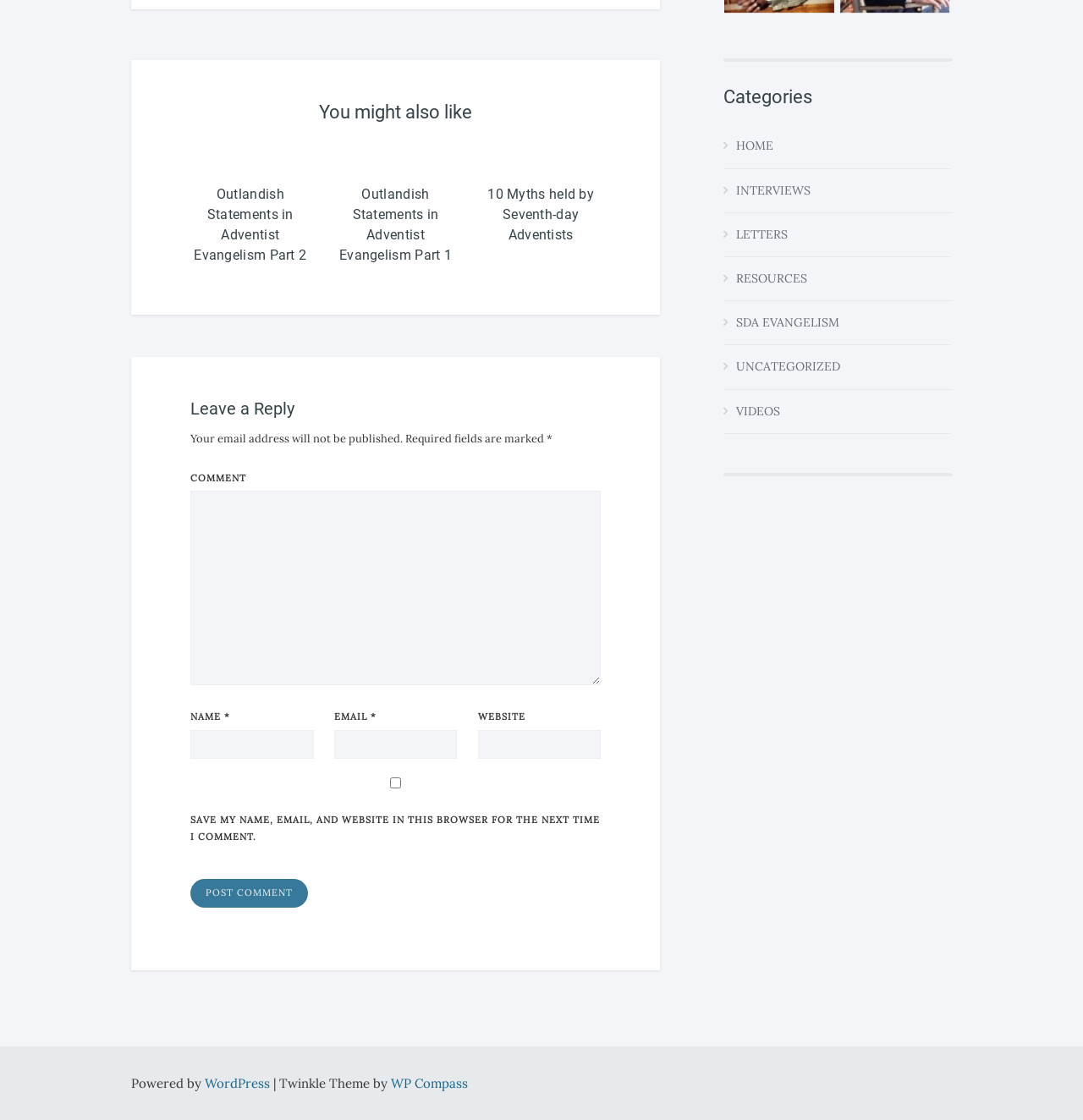Please determine the bounding box coordinates of the element's region to click in order to carry out the following instruction: "Click on the 'Outlandish Statements in Adventist Evangelism Part 2' link". The coordinates should be four float numbers between 0 and 1, i.e., [left, top, right, bottom].

[0.176, 0.132, 0.286, 0.237]